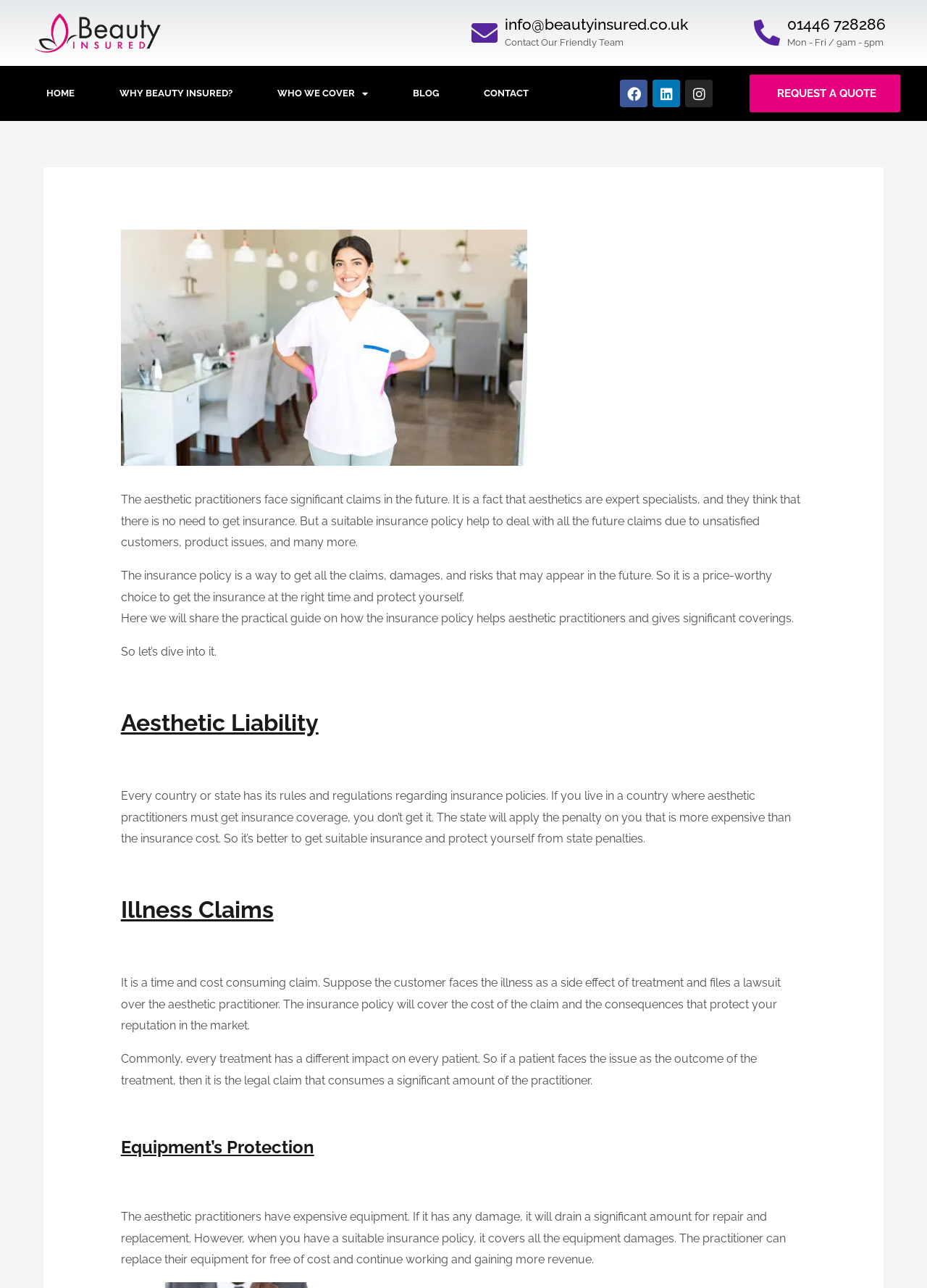Please identify the bounding box coordinates of the clickable area that will allow you to execute the instruction: "Request a quote".

[0.808, 0.058, 0.971, 0.087]